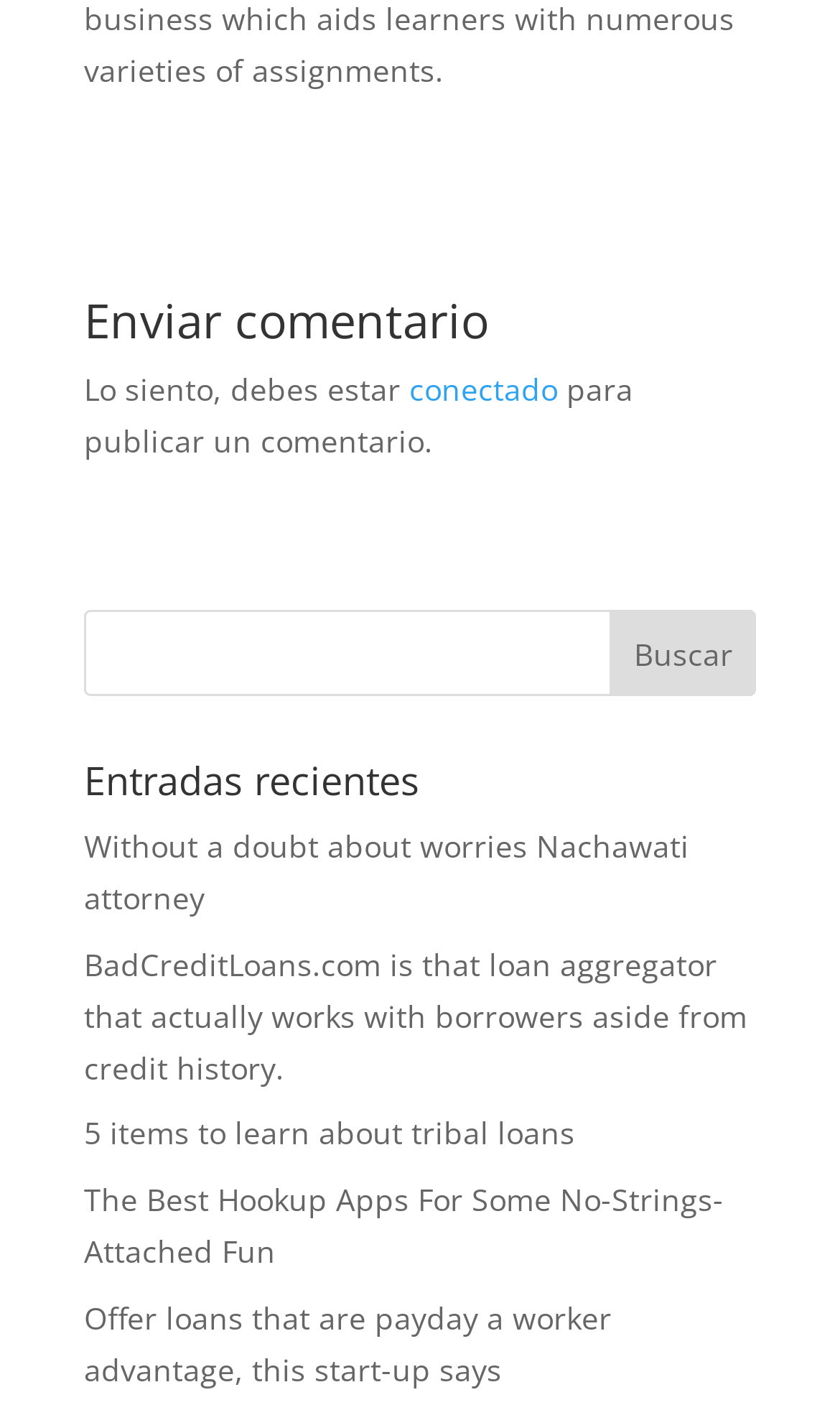Kindly determine the bounding box coordinates for the area that needs to be clicked to execute this instruction: "Read 'Without a doubt about worries Nachawati attorney'".

[0.1, 0.579, 0.821, 0.643]